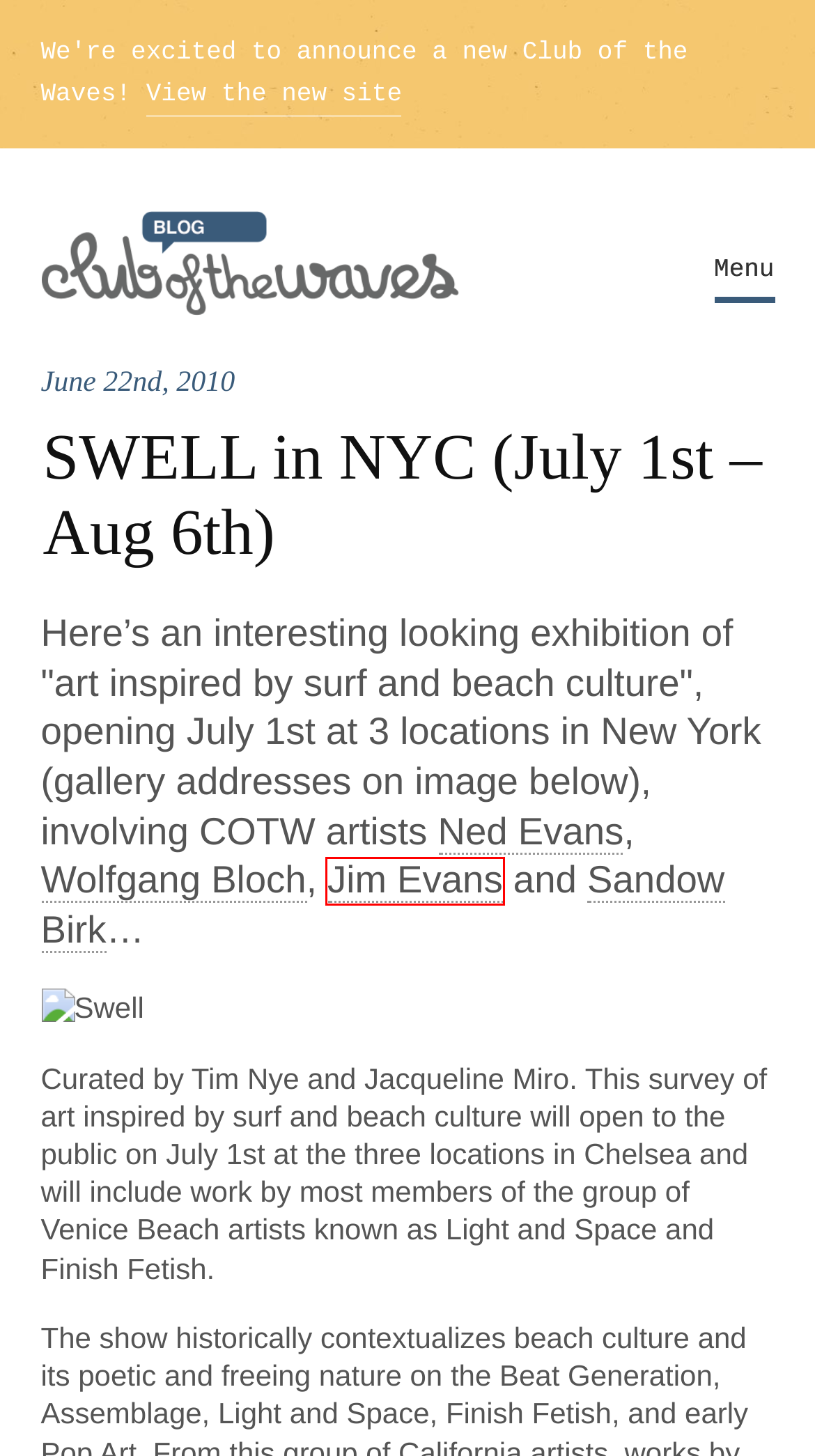Consider the screenshot of a webpage with a red bounding box and select the webpage description that best describes the new page that appears after clicking the element inside the red box. Here are the candidates:
A. Club of the Waves — Surf Art & Photography
B. Surf Art | Club of the Waves
C. Sandow Birk | COTW Surf Artist
D. Freelance Web Designer and Developer in Los Angeles — Andrew Couldwell
E. Wolfgang Bloch — Surf Artist in Costa Mesa, California (via Ecuador)
F. Surf Photography | Club of the Waves
G. Ned Evans | COTW Surf Artist
H. Jim Evans | COTW Surf Artist

H